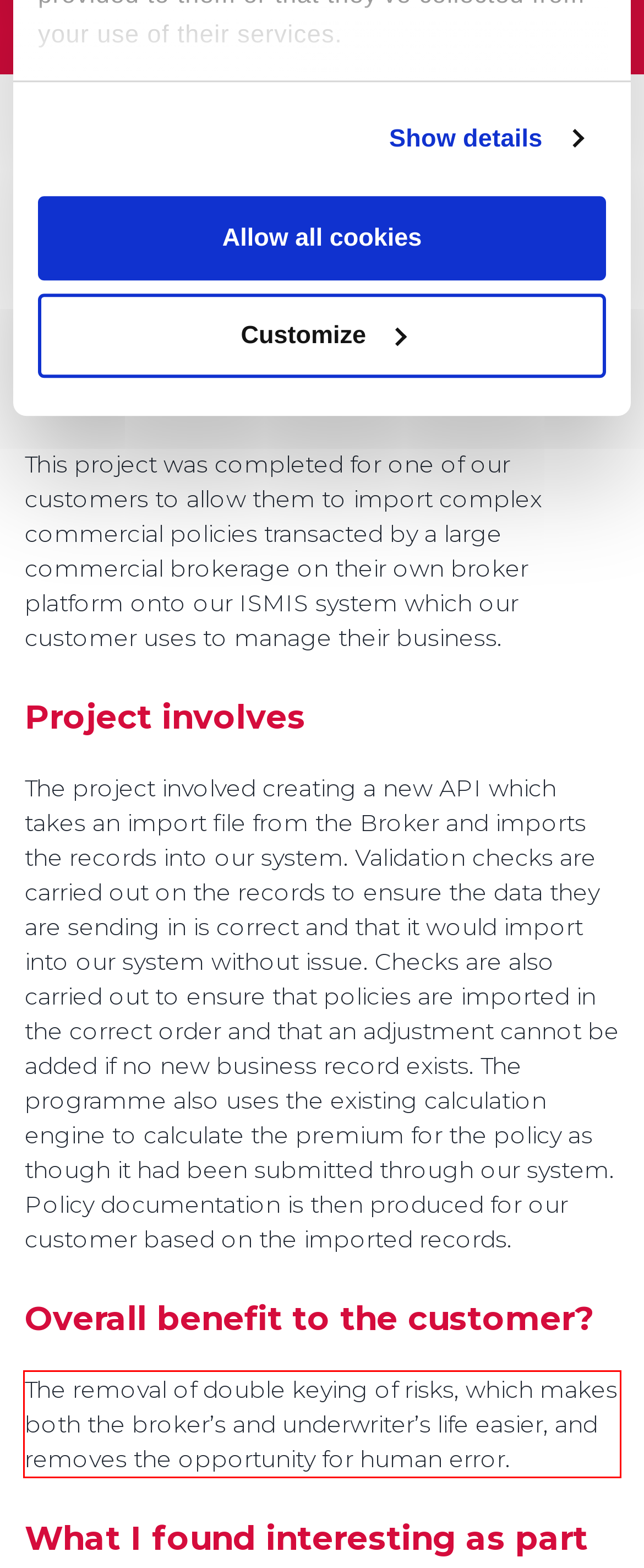Please take the screenshot of the webpage, find the red bounding box, and generate the text content that is within this red bounding box.

The removal of double keying of risks, which makes both the broker’s and underwriter’s life easier, and removes the opportunity for human error.